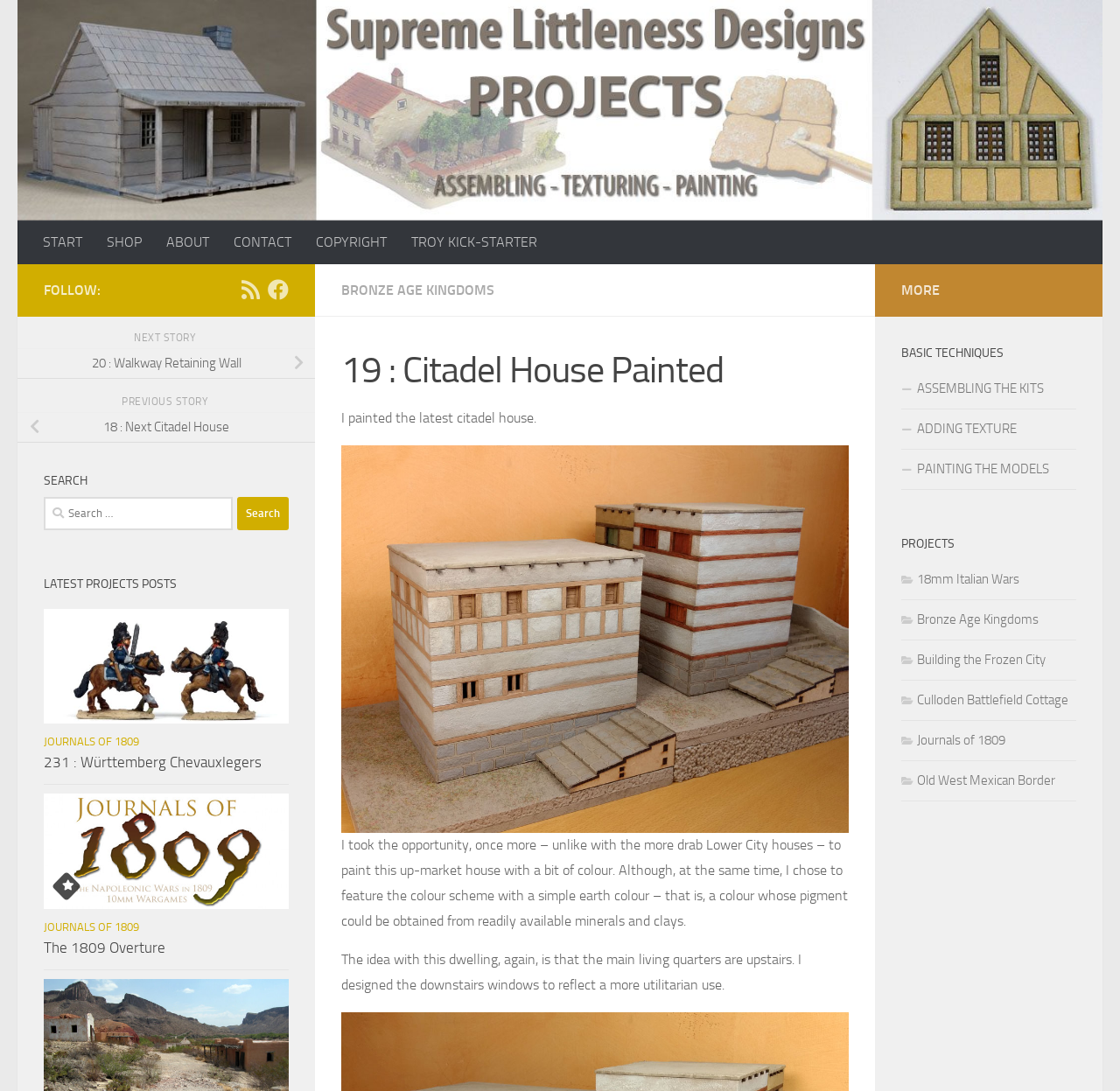Identify the main heading of the webpage and provide its text content.

19 : Citadel House Painted